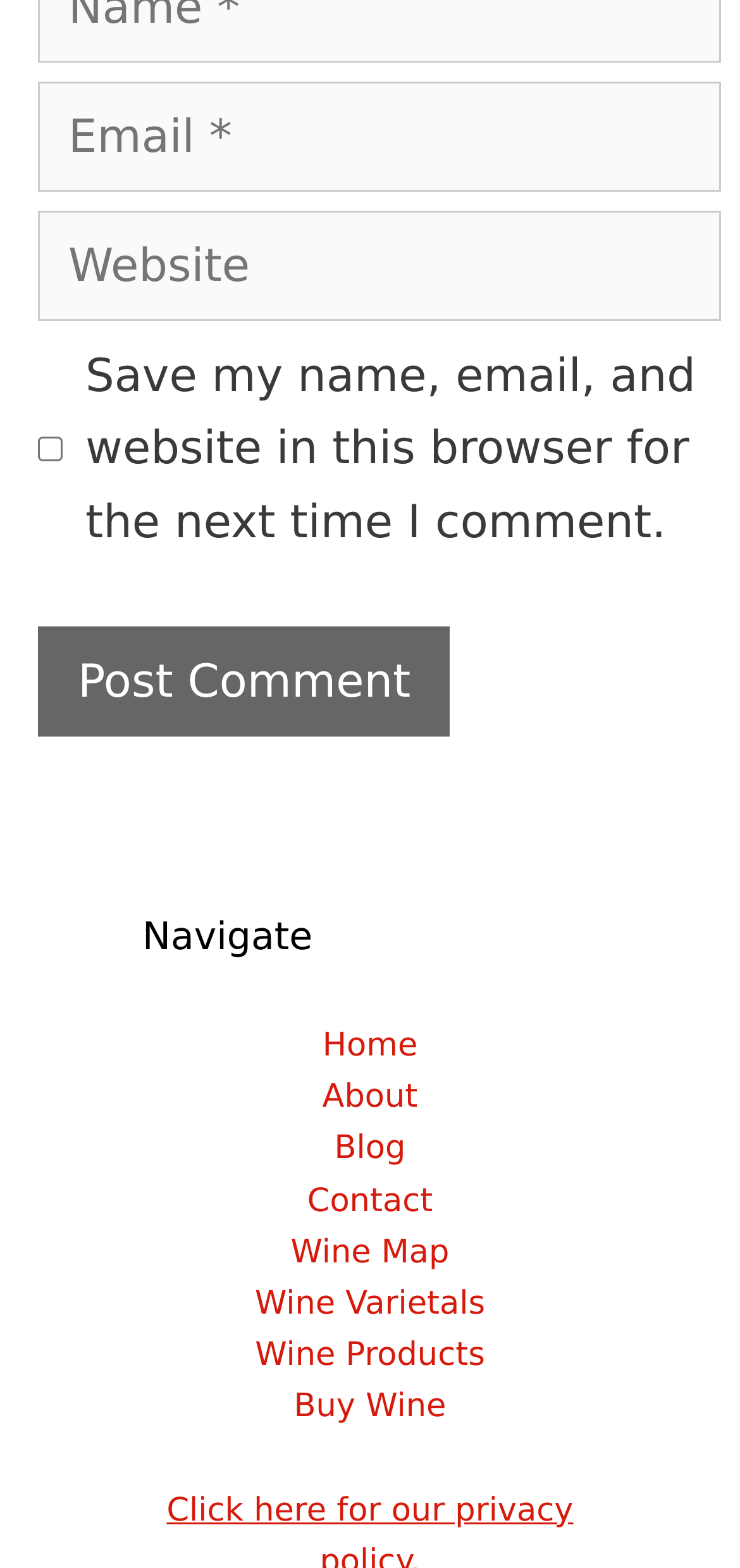Please determine the bounding box coordinates for the element that should be clicked to follow these instructions: "Go to the home page".

[0.436, 0.655, 0.564, 0.679]